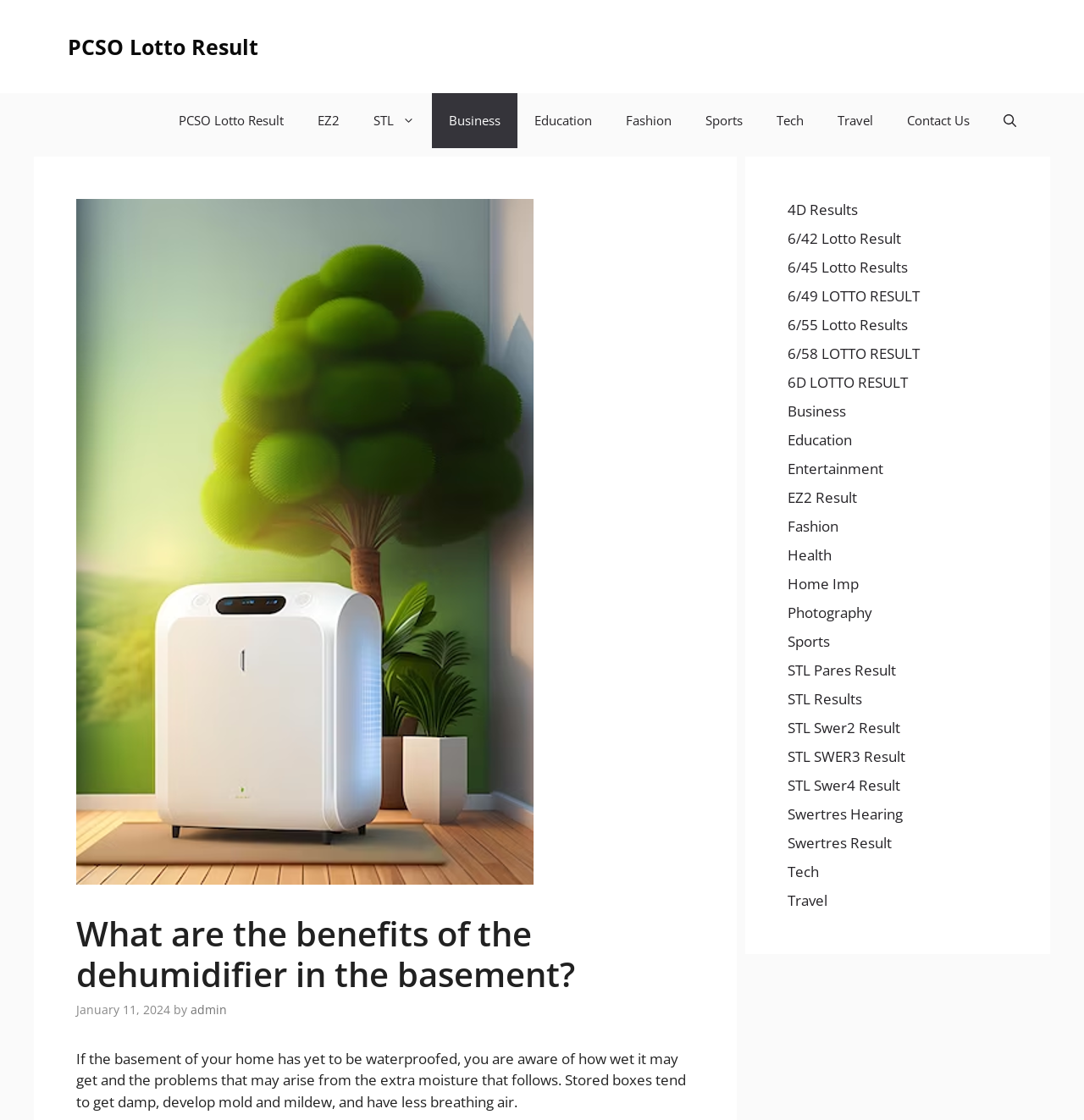Identify the bounding box of the HTML element described as: "6/49 LOTTO RESULT".

[0.727, 0.255, 0.848, 0.273]